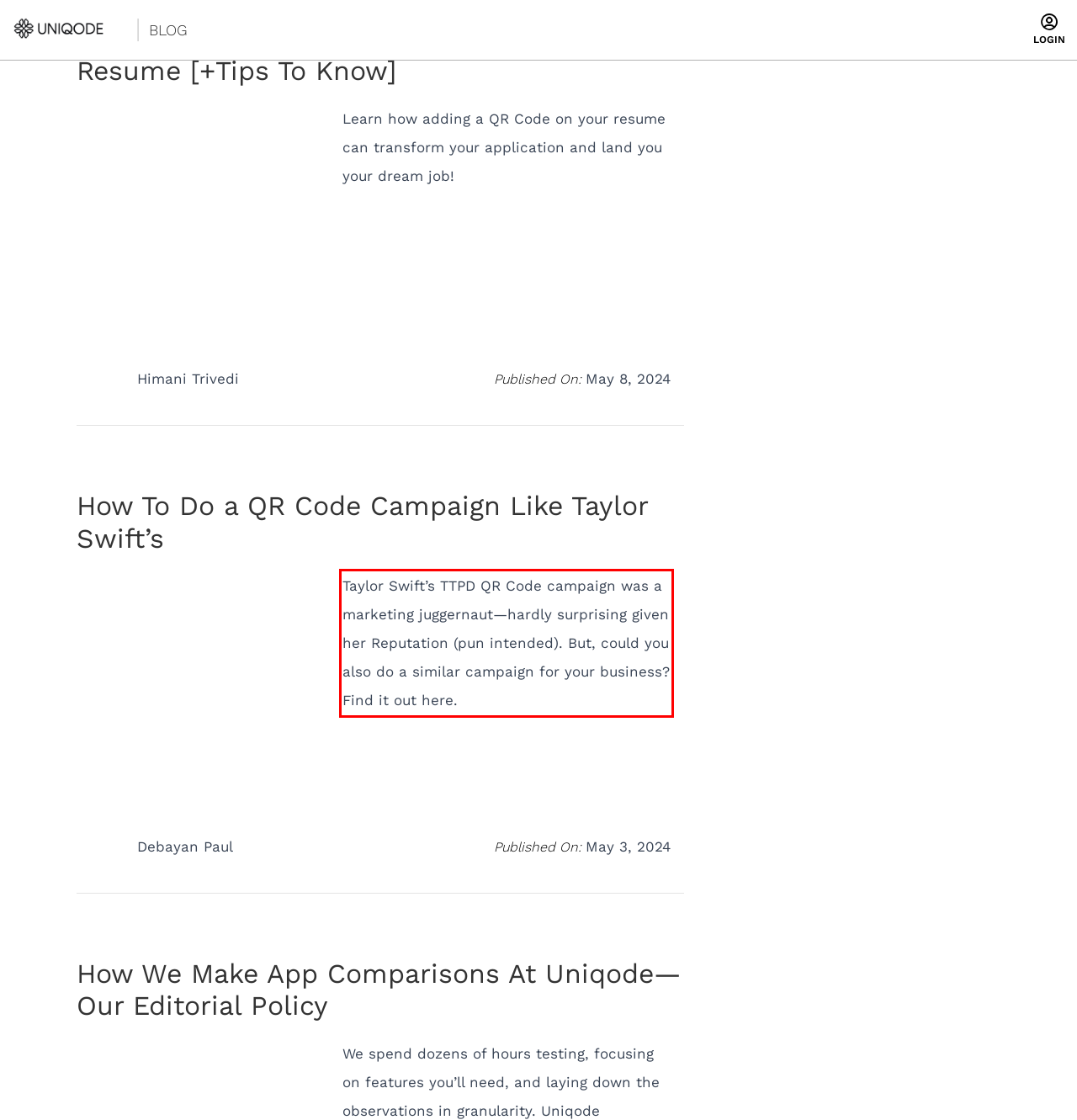Given a screenshot of a webpage with a red bounding box, extract the text content from the UI element inside the red bounding box.

Taylor Swift’s TTPD QR Code campaign was a marketing juggernaut—hardly surprising given her Reputation (pun intended). But, could you also do a similar campaign for your business? Find it out here.